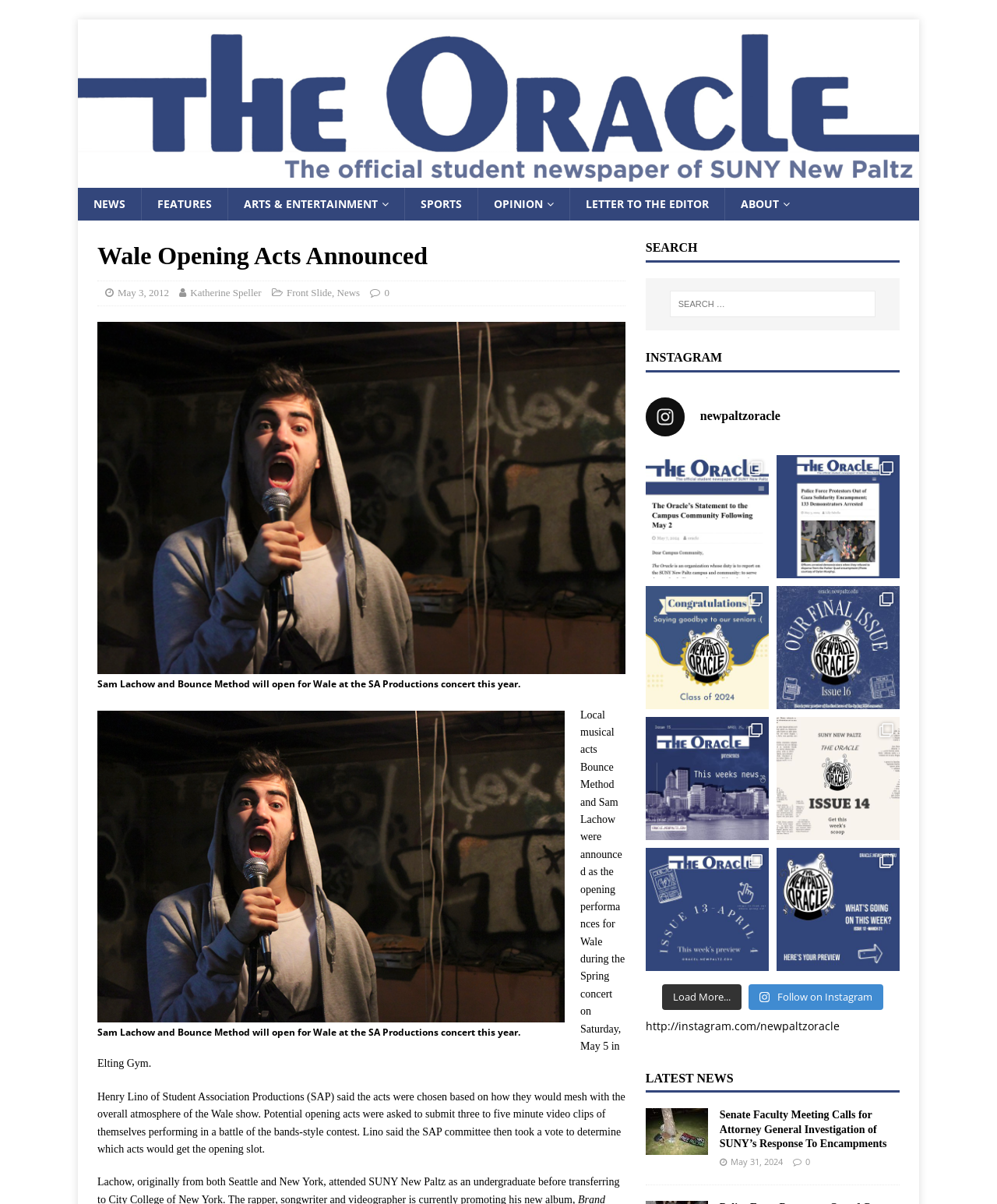Please indicate the bounding box coordinates of the element's region to be clicked to achieve the instruction: "Read the full statement on the website". Provide the coordinates as four float numbers between 0 and 1, i.e., [left, top, right, bottom].

[0.647, 0.378, 0.771, 0.48]